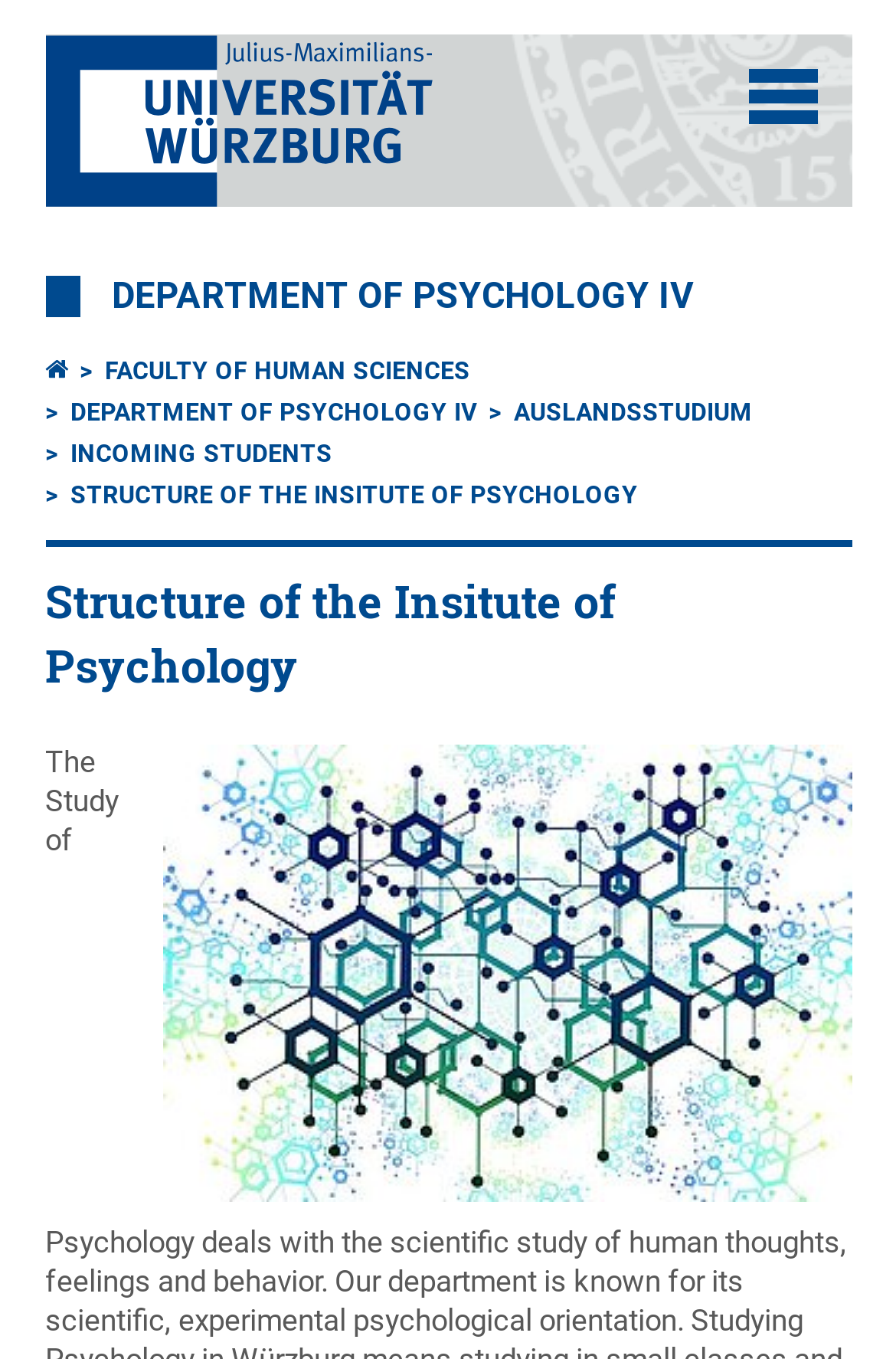Select the bounding box coordinates of the element I need to click to carry out the following instruction: "View STRUCTURE OF THE INSITUTE OF PSYCHOLOGY".

[0.078, 0.353, 0.712, 0.375]